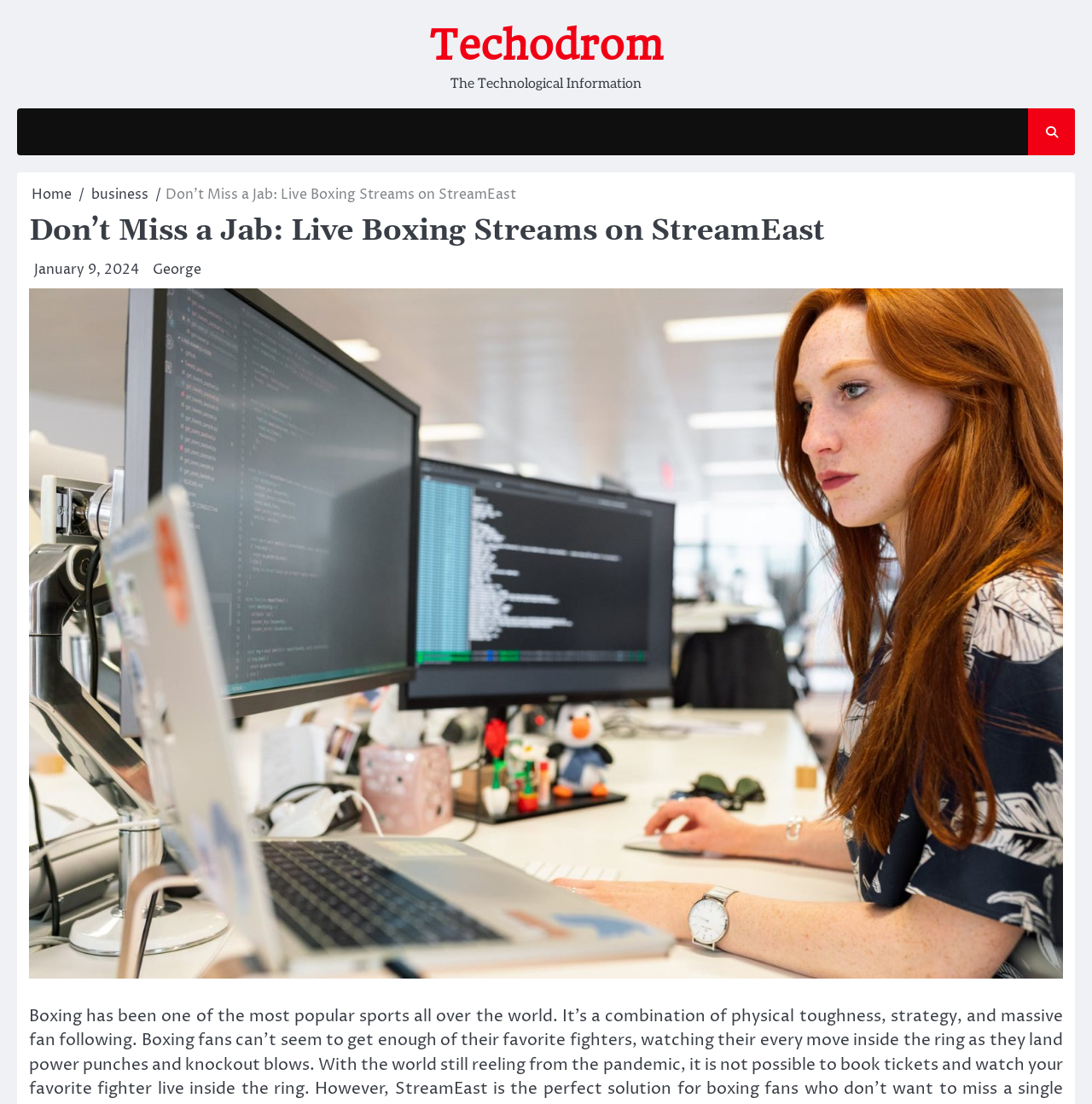Extract the heading text from the webpage.

Don’t Miss a Jab: Live Boxing Streams on StreamEast